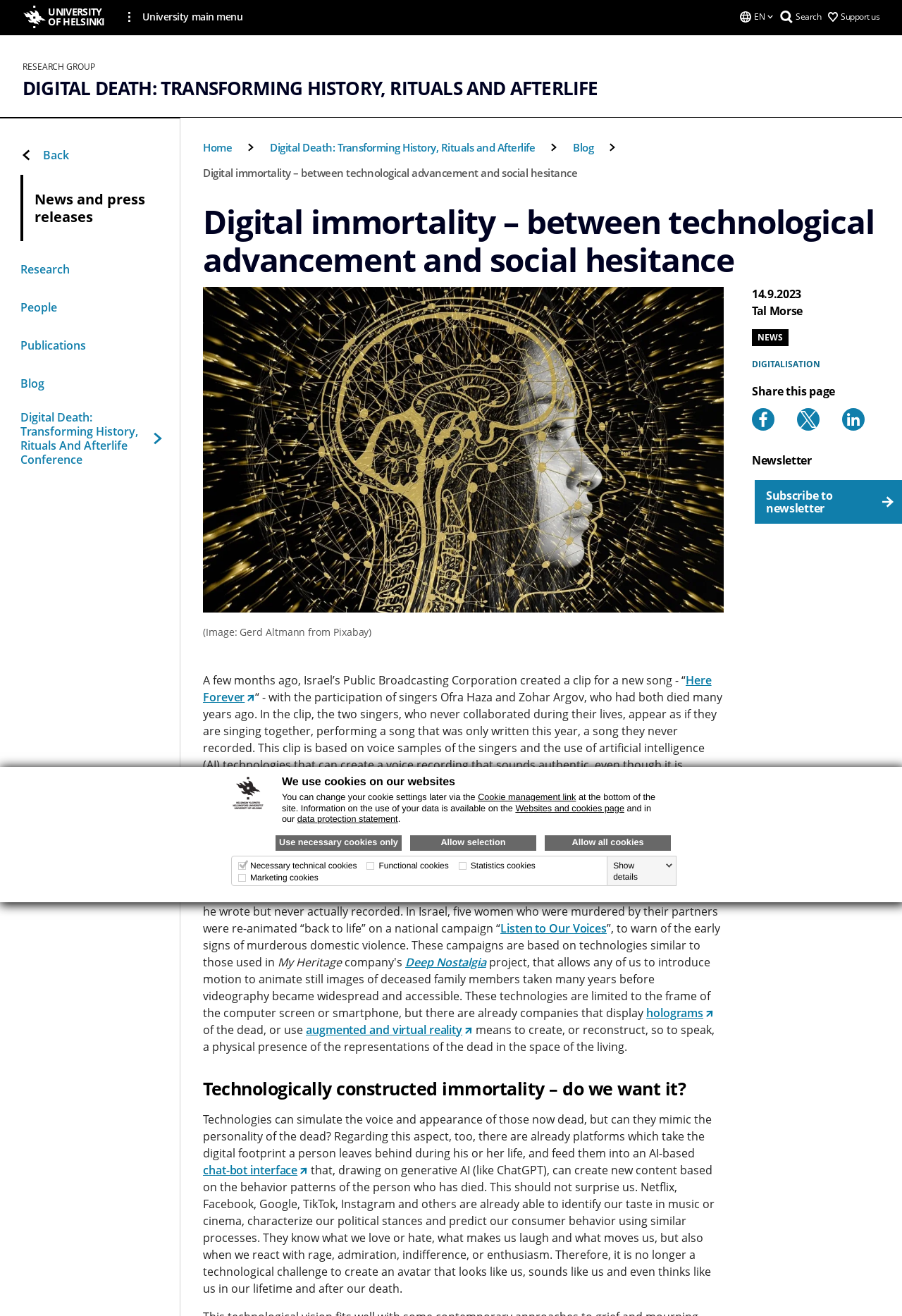Kindly determine the bounding box coordinates for the area that needs to be clicked to execute this instruction: "Open university main menu".

[0.143, 0.009, 0.269, 0.017]